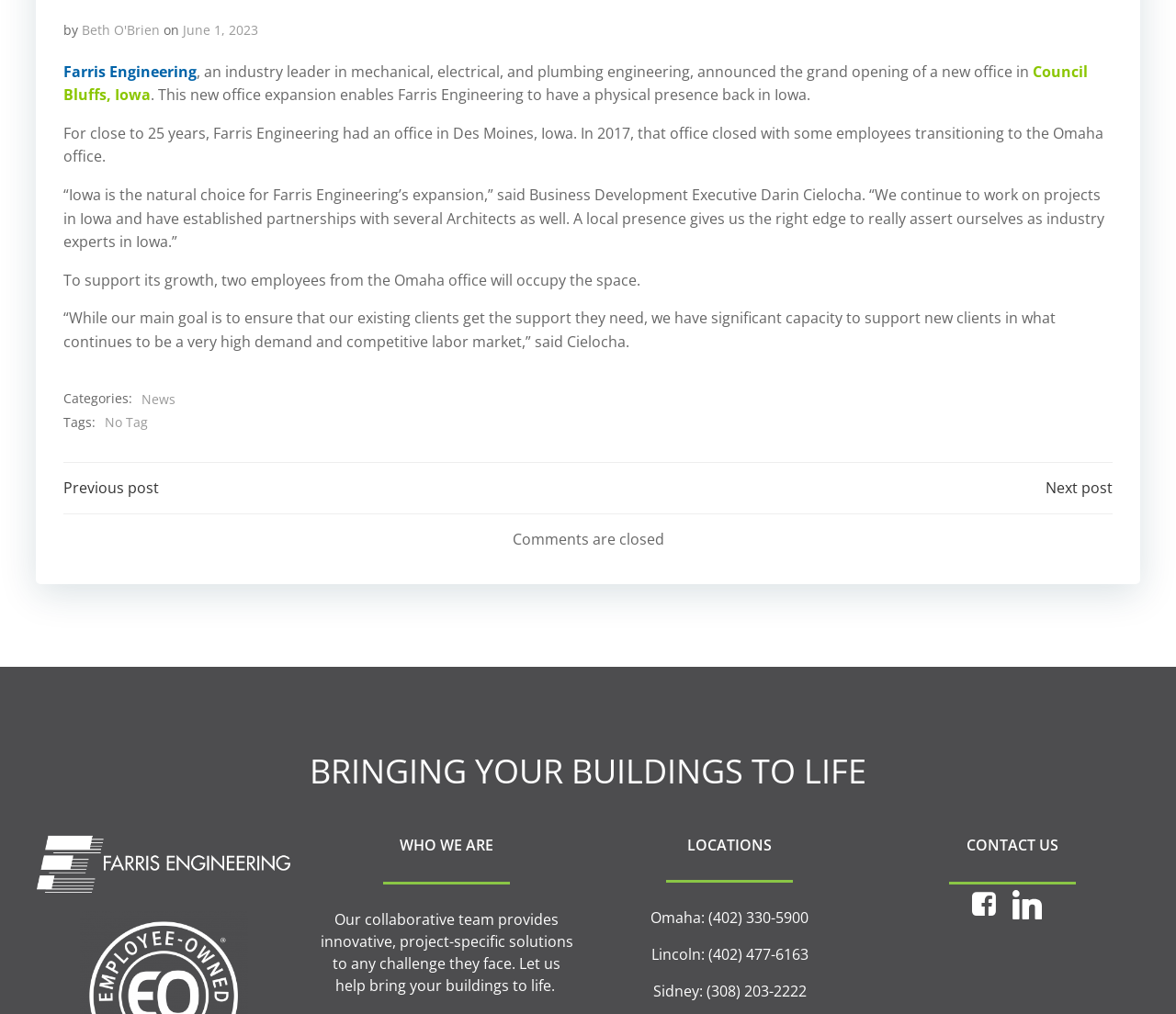Find and provide the bounding box coordinates for the UI element described here: "Next post". The coordinates should be given as four float numbers between 0 and 1: [left, top, right, bottom].

[0.889, 0.47, 0.946, 0.492]